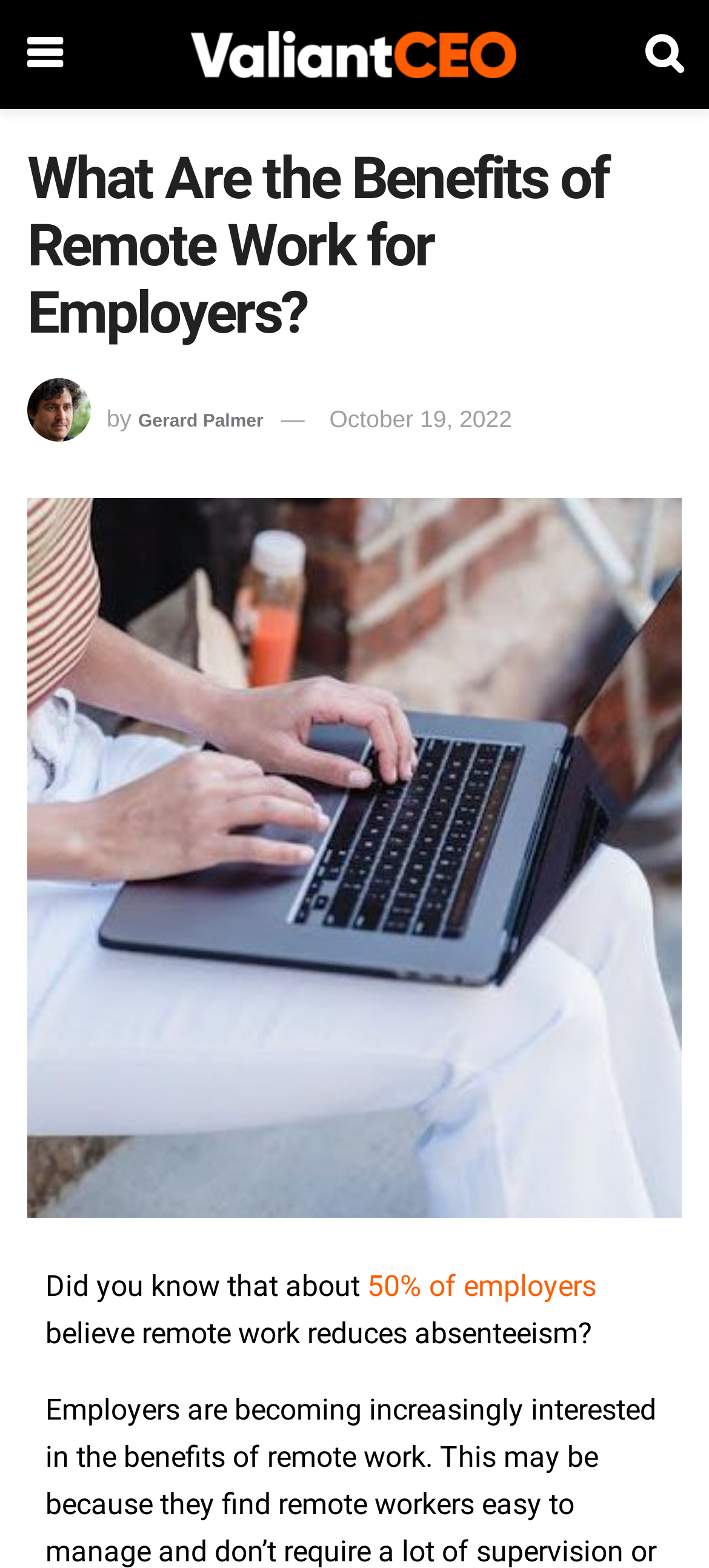What percentage of employers believe remote work reduces absenteeism?
Give a single word or phrase as your answer by examining the image.

50%